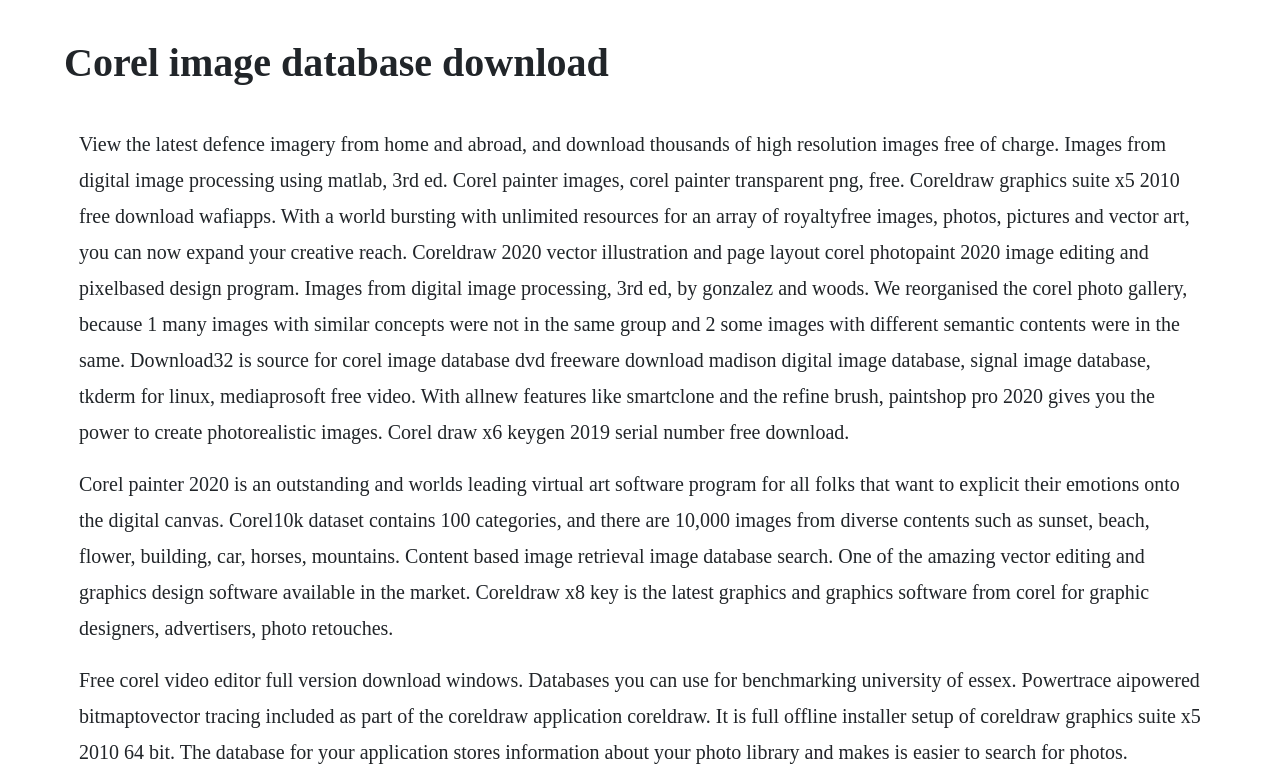Identify the text that serves as the heading for the webpage and generate it.

Corel image database download